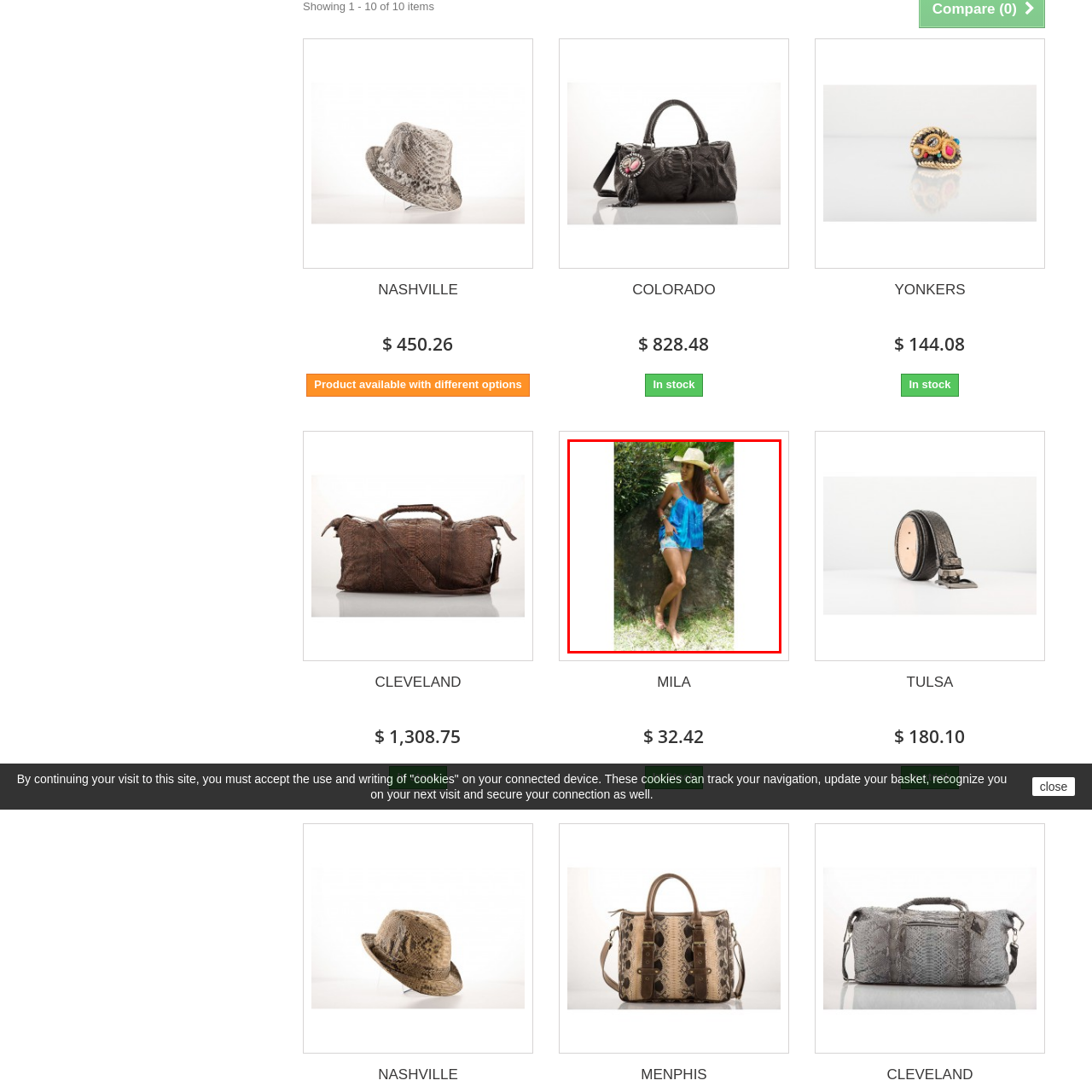Focus on the highlighted area in red, What is the model standing on? Answer using a single word or phrase.

Grassy ground